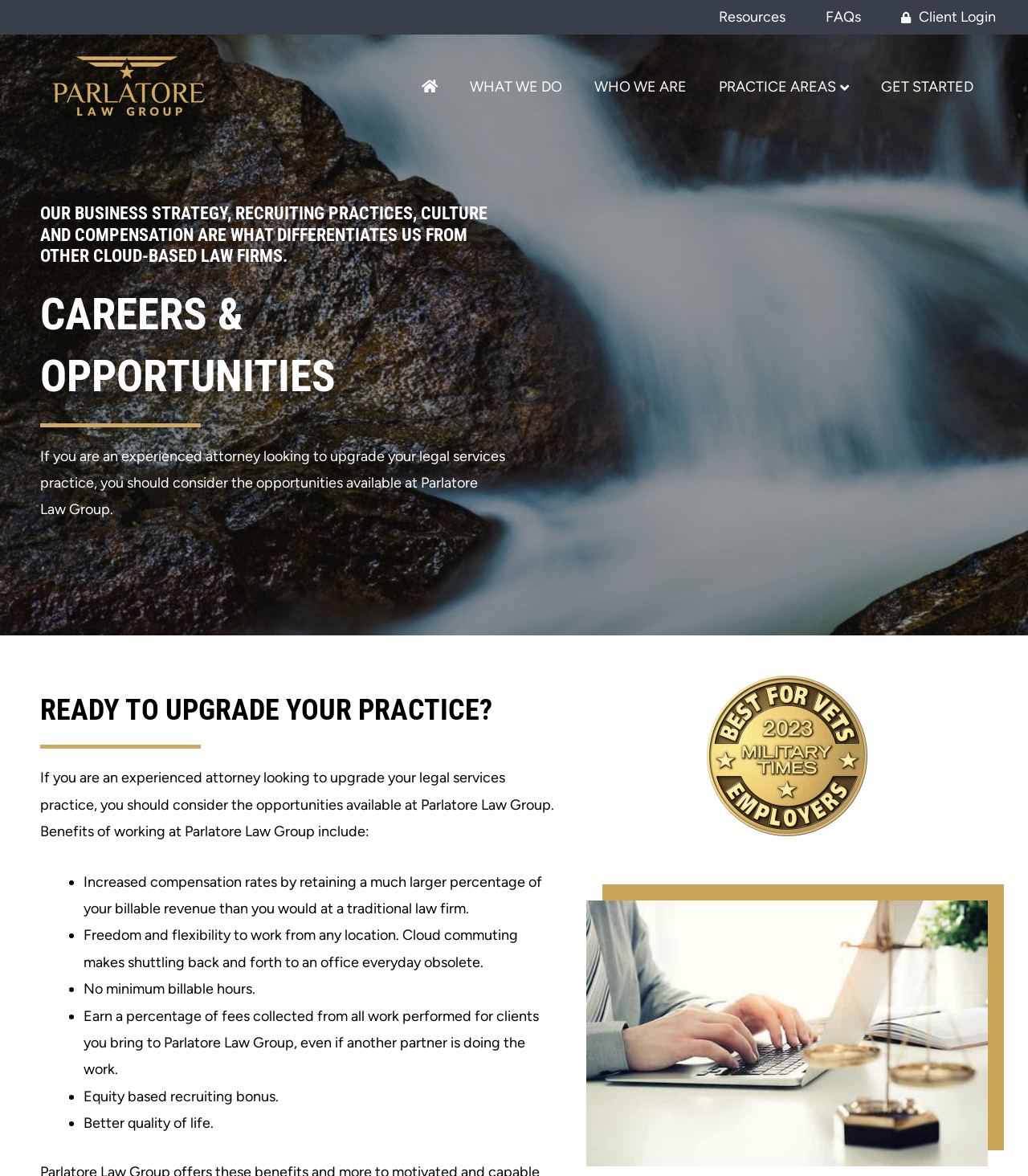What are the benefits of working at Parlatore Law Group?
Based on the image, answer the question with a single word or brief phrase.

Increased compensation, freedom, no minimum hours, etc.